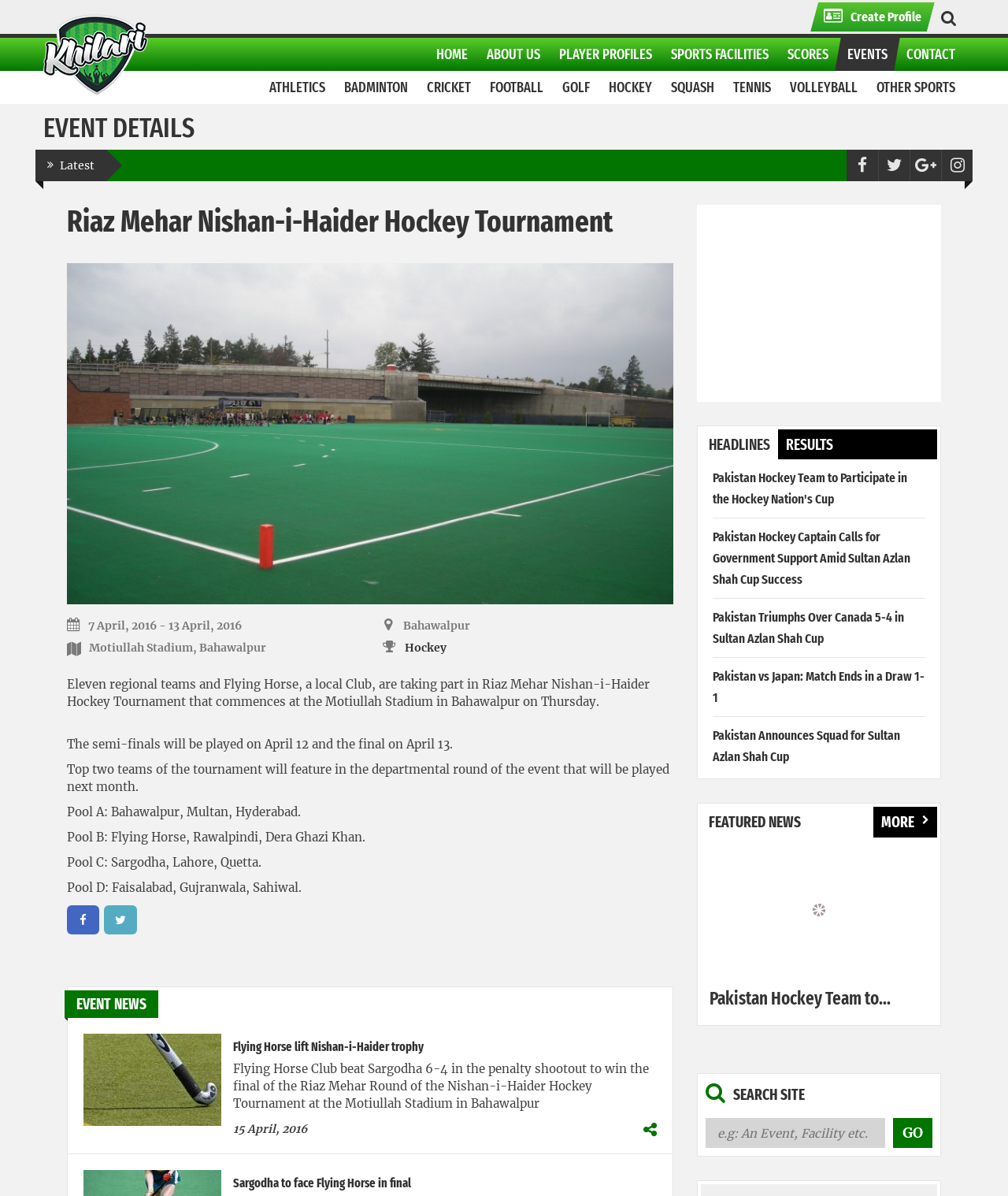Provide the bounding box coordinates for the specified HTML element described in this description: "Pakistan Hockey Team to...". The coordinates should be four float numbers ranging from 0 to 1, in the format [left, top, right, bottom].

[0.704, 0.825, 0.884, 0.844]